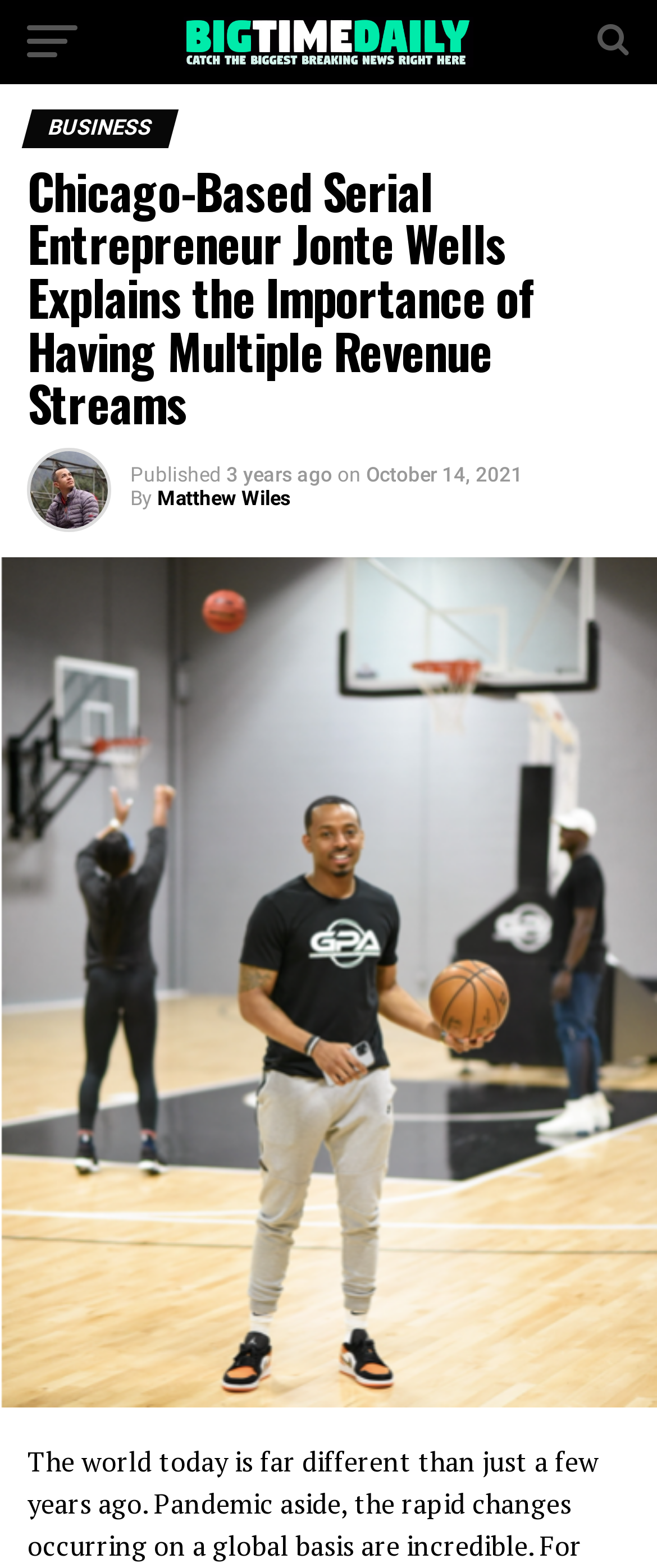Determine the bounding box of the UI component based on this description: "Matthew Wiles". The bounding box coordinates should be four float values between 0 and 1, i.e., [left, top, right, bottom].

[0.239, 0.31, 0.442, 0.326]